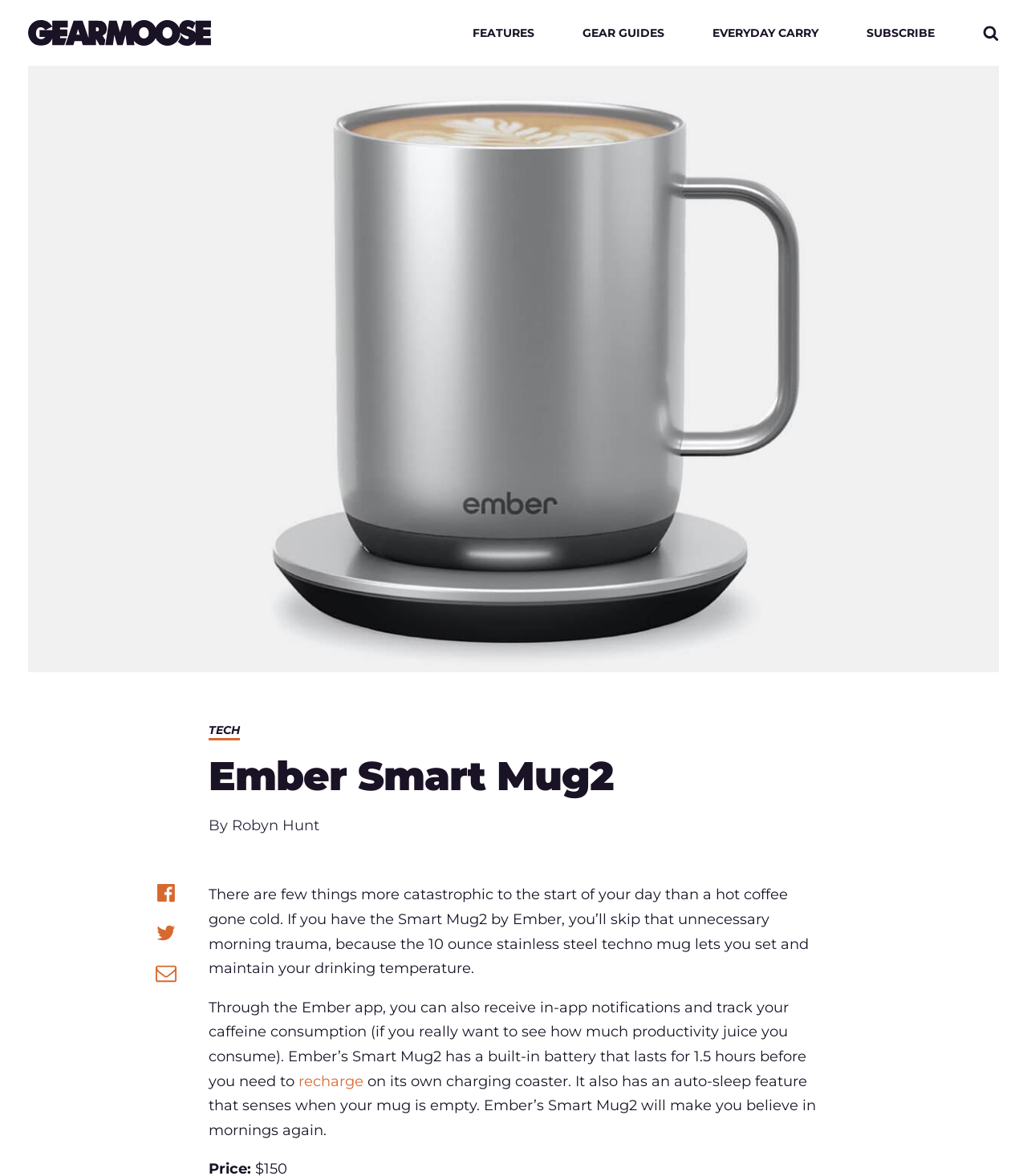Determine the bounding box coordinates of the clickable region to execute the instruction: "Search for something". The coordinates should be four float numbers between 0 and 1, denoted as [left, top, right, bottom].

[0.957, 0.021, 0.973, 0.035]